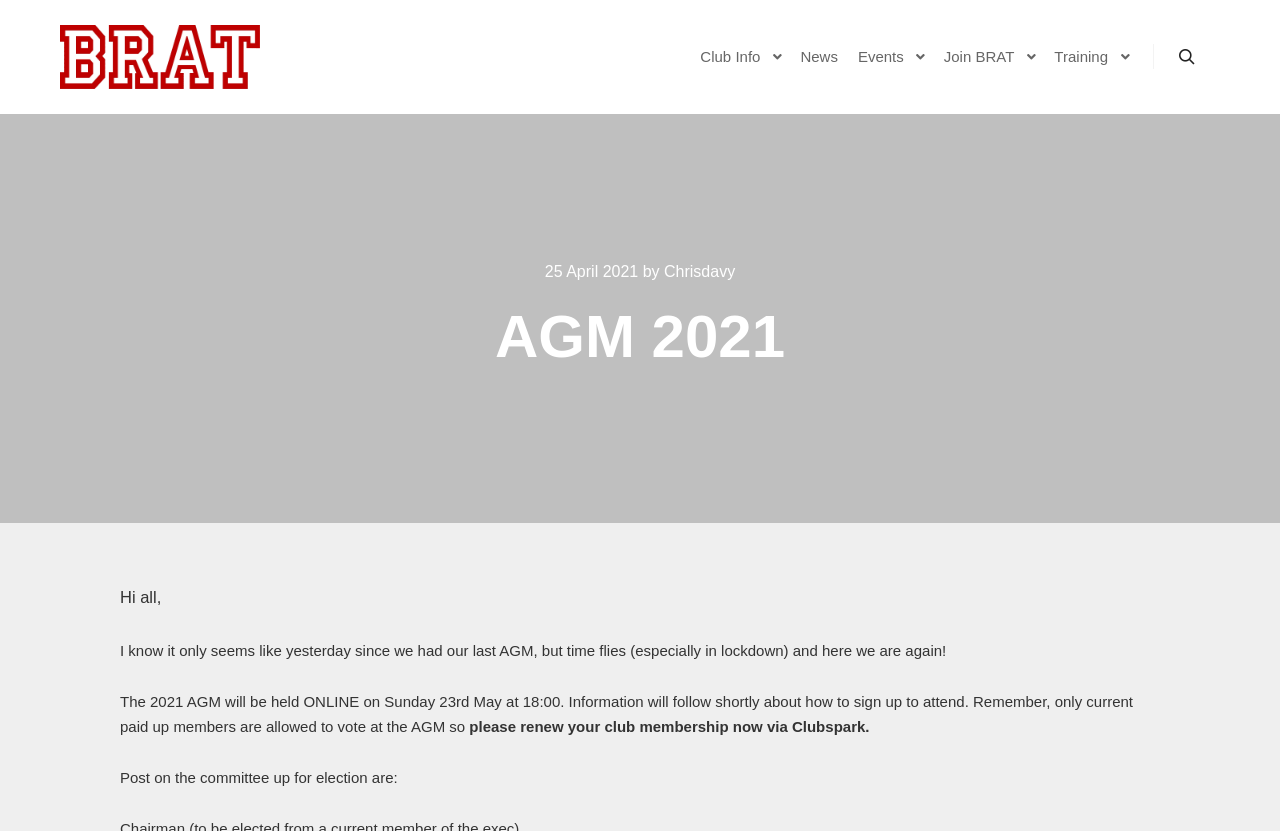Locate the bounding box coordinates of the area you need to click to fulfill this instruction: 'Join BRAT'. The coordinates must be in the form of four float numbers ranging from 0 to 1: [left, top, right, bottom].

[0.73, 0.0, 0.796, 0.136]